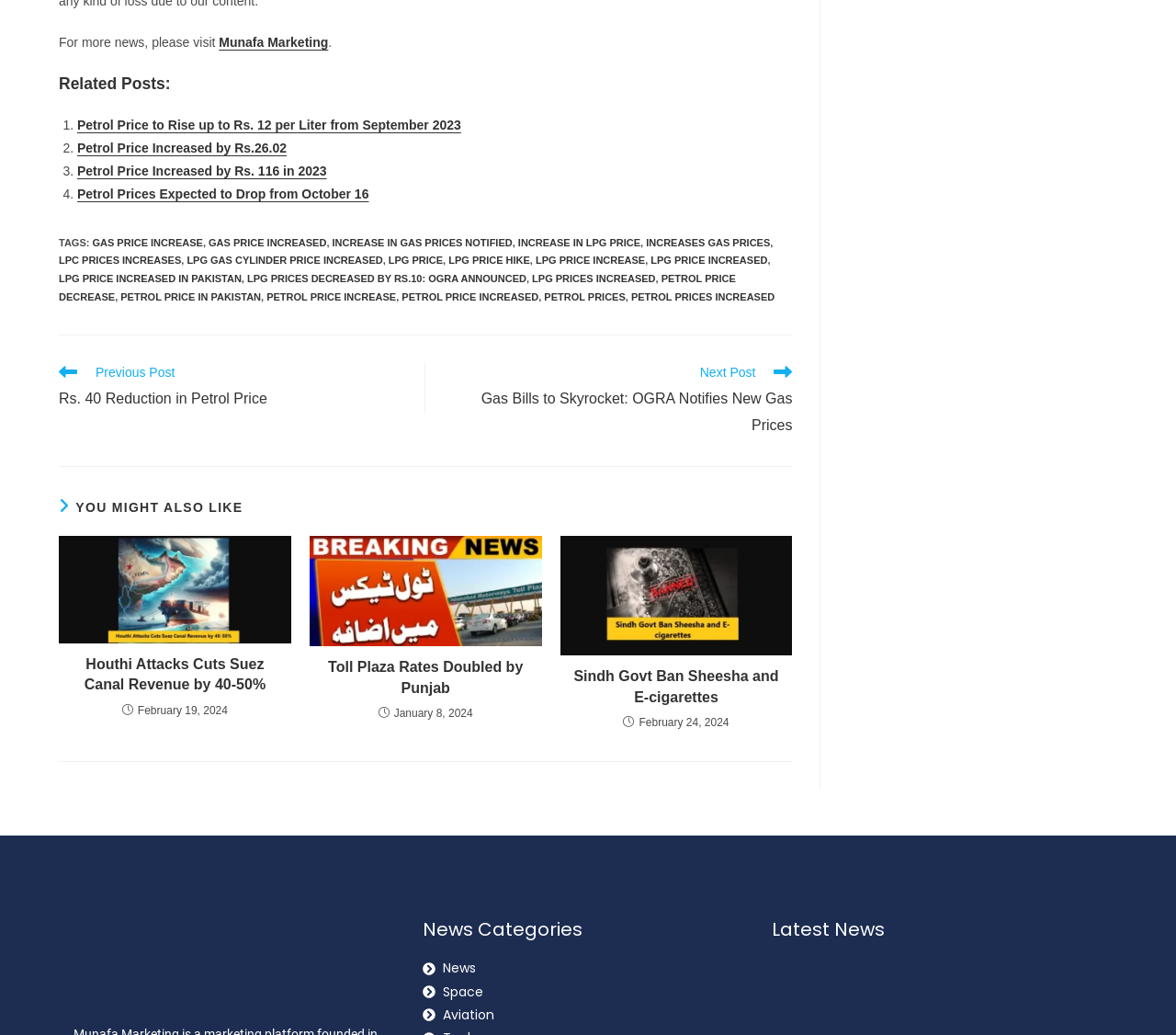Calculate the bounding box coordinates for the UI element based on the following description: "lpg price increased in pakistan". Ensure the coordinates are four float numbers between 0 and 1, i.e., [left, top, right, bottom].

[0.05, 0.264, 0.205, 0.275]